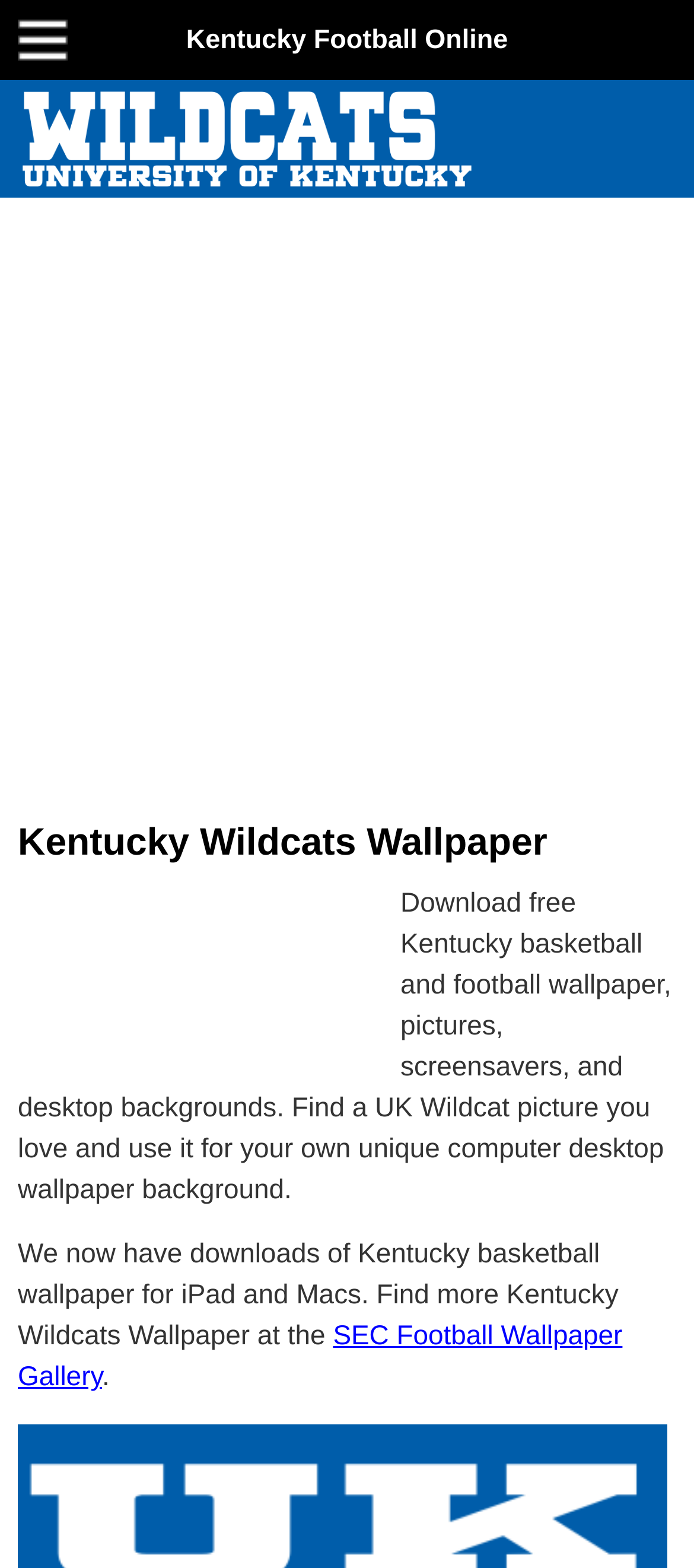What type of content can be downloaded from this website?
Examine the image and give a concise answer in one word or a short phrase.

Wallpaper and screensavers